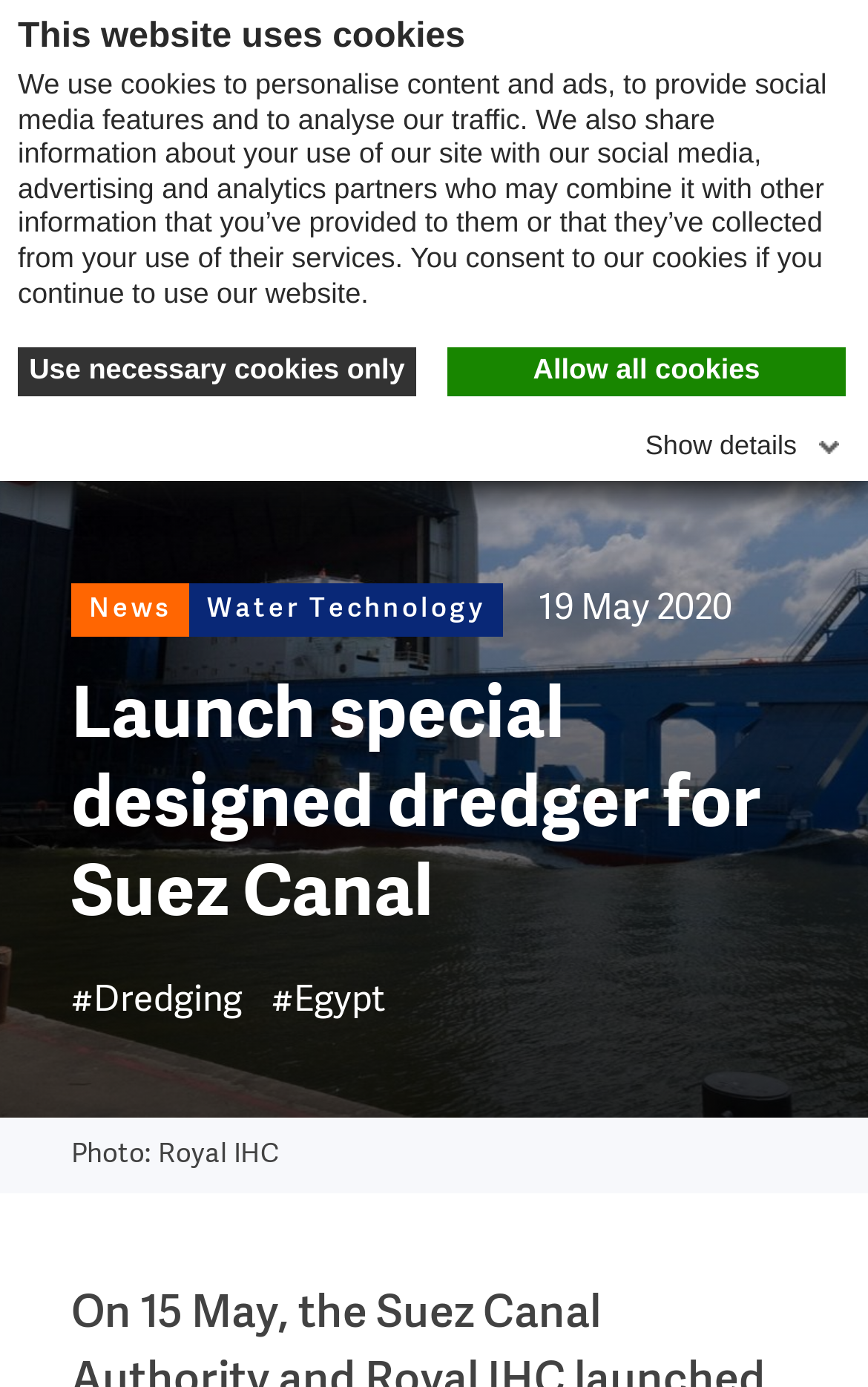Please find the bounding box coordinates of the element that you should click to achieve the following instruction: "Go to News page". The coordinates should be presented as four float numbers between 0 and 1: [left, top, right, bottom].

[0.405, 0.029, 0.571, 0.055]